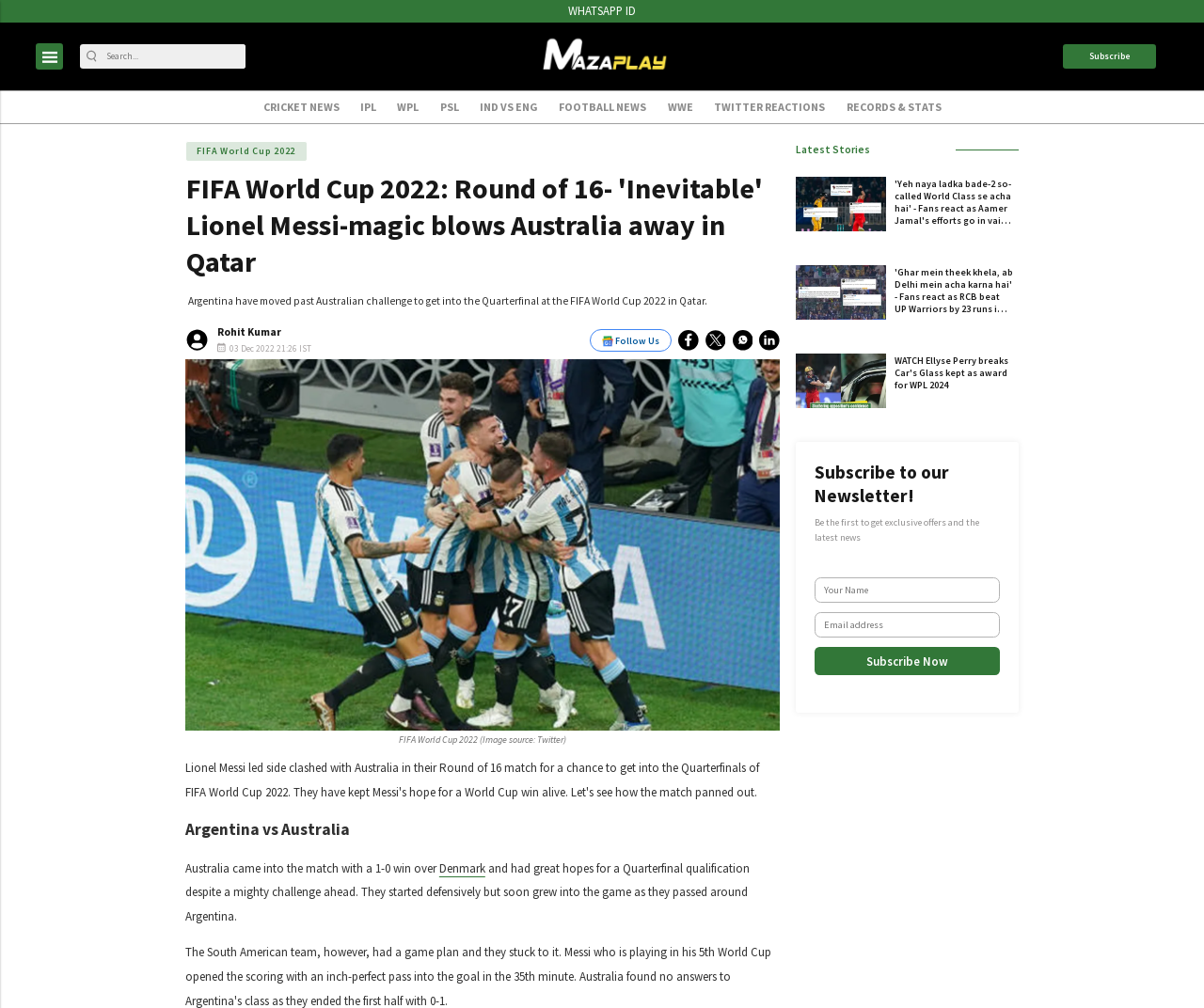Please examine the image and answer the question with a detailed explanation:
What is the name of the team that won the match?

I found the answer by looking at the heading 'Argentina have moved past Australian challenge to get into the Quarterfinal at the FIFA World Cup 2022 in Qatar.' which suggests that Argentina won the match.